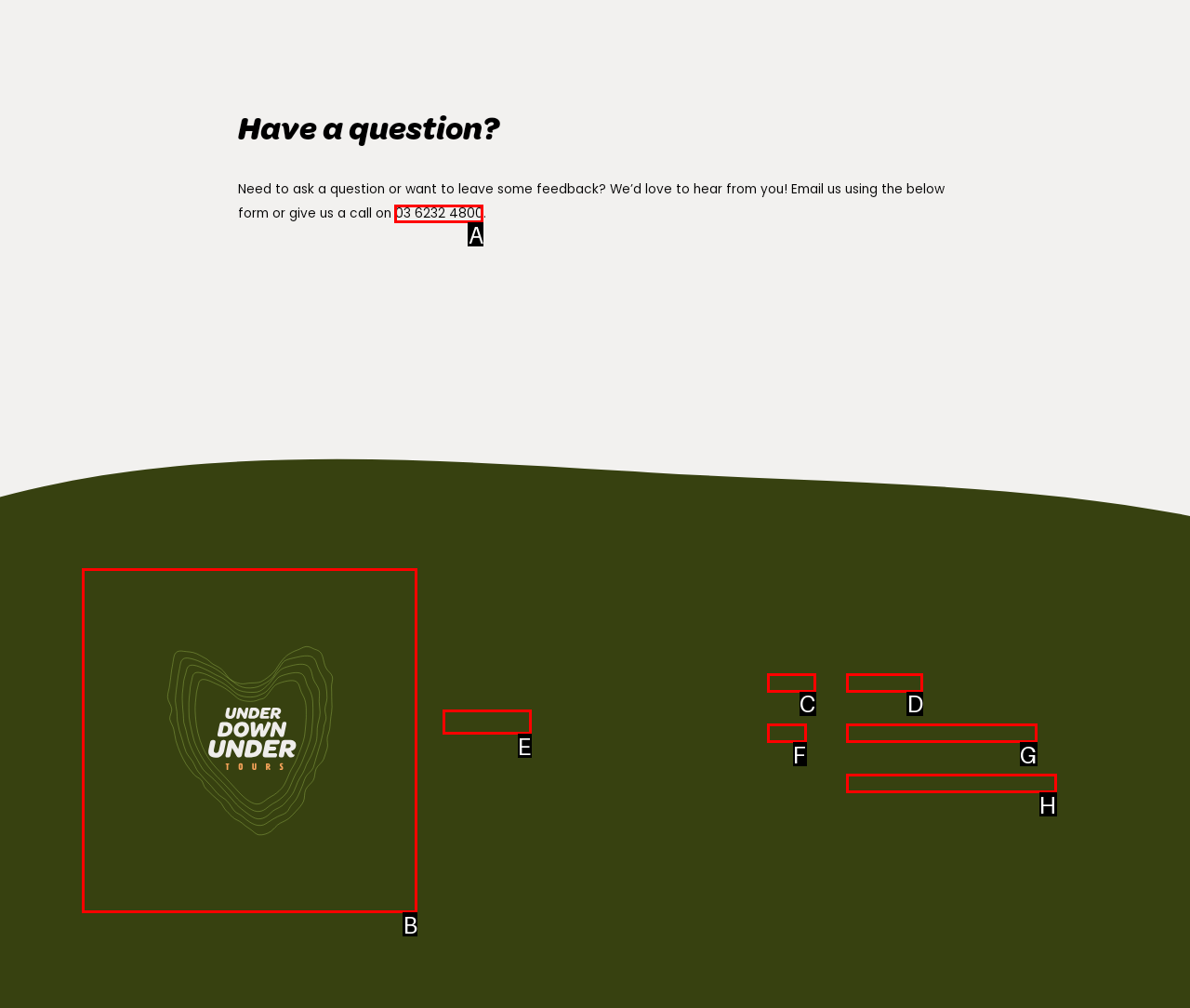Select the letter of the UI element that matches this task: Call us using the phone number
Provide the answer as the letter of the correct choice.

A